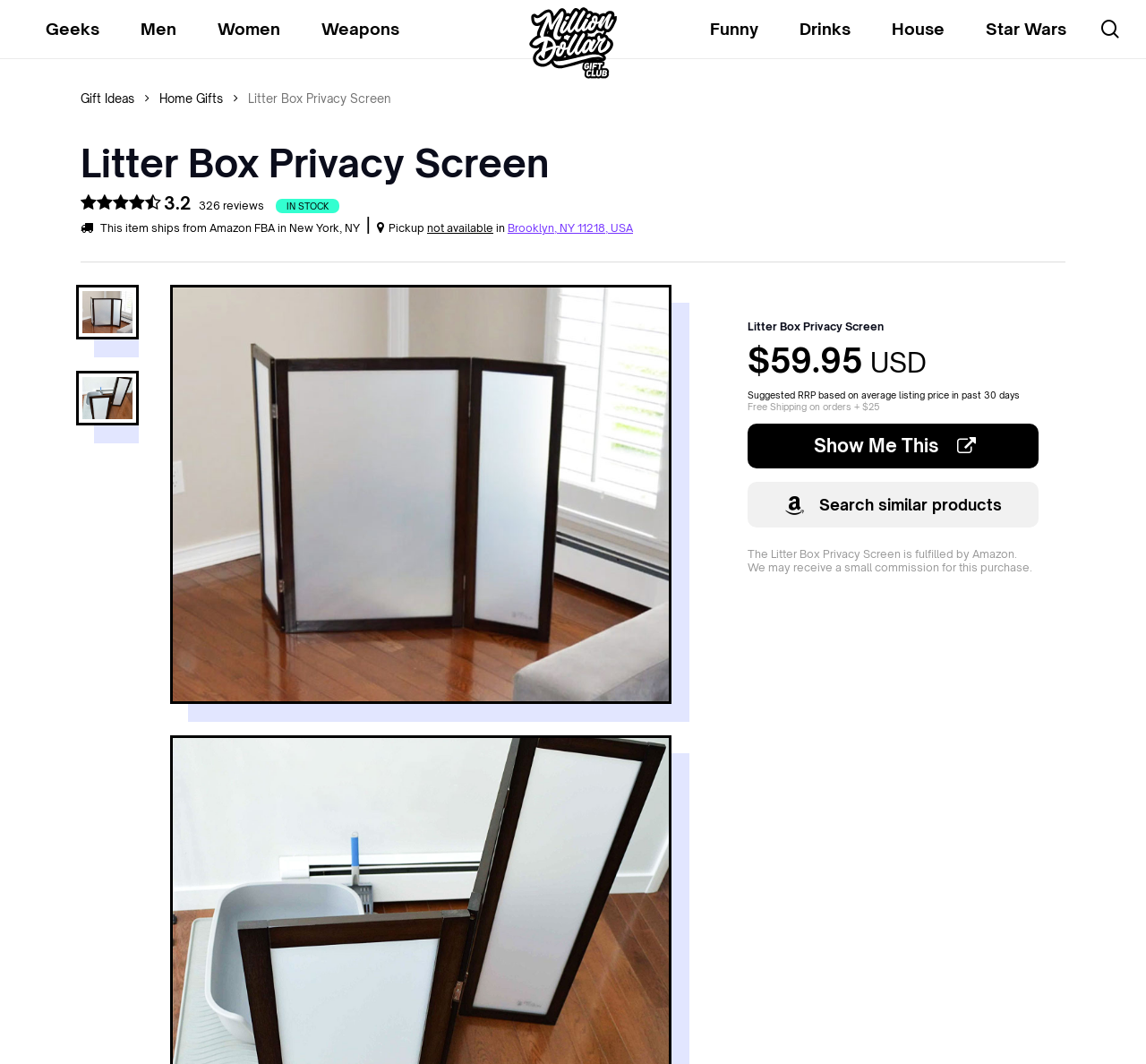Please find the bounding box for the following UI element description. Provide the coordinates in (top-left x, top-left y, bottom-right x, bottom-right y) format, with values between 0 and 1: How to kill a merger

None